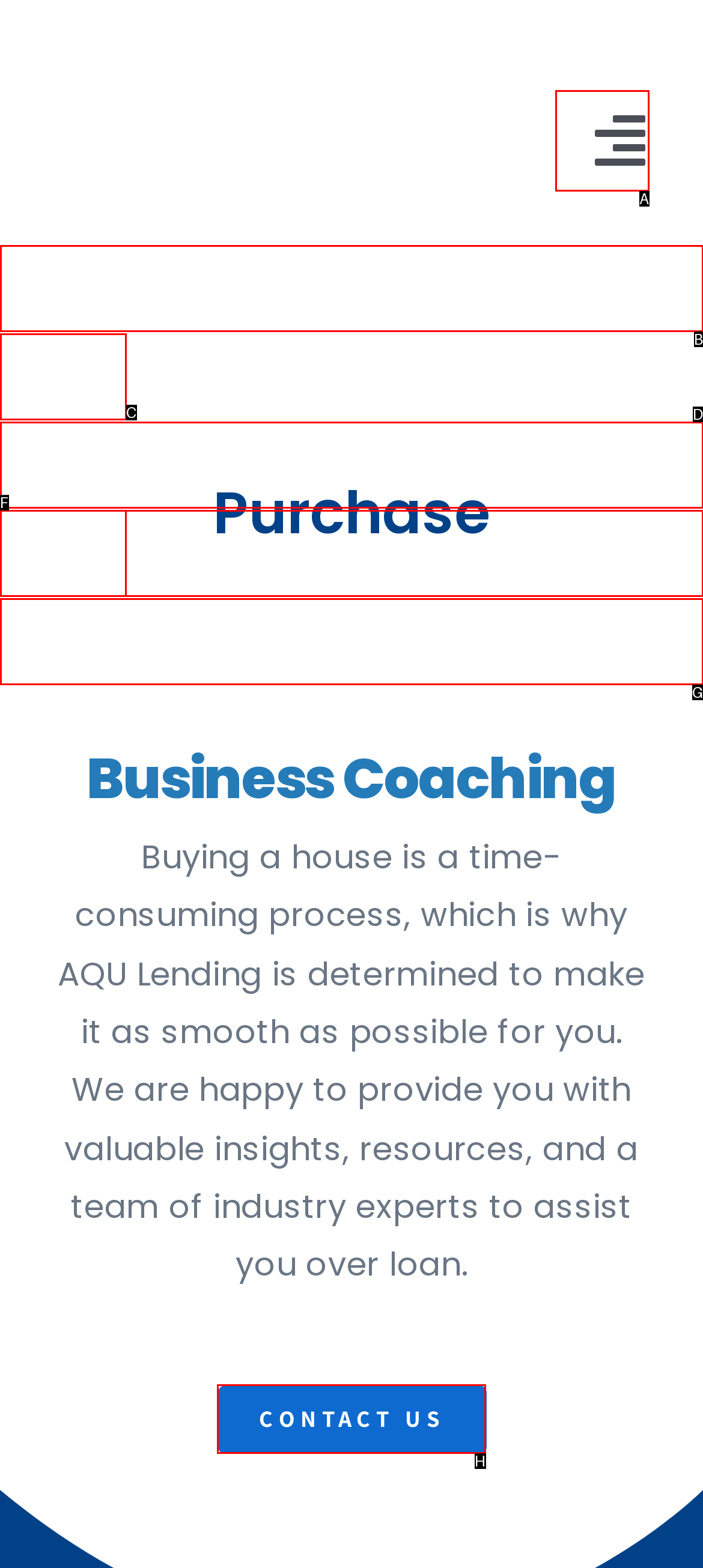Determine the letter of the UI element that will complete the task: Contact us
Reply with the corresponding letter.

H